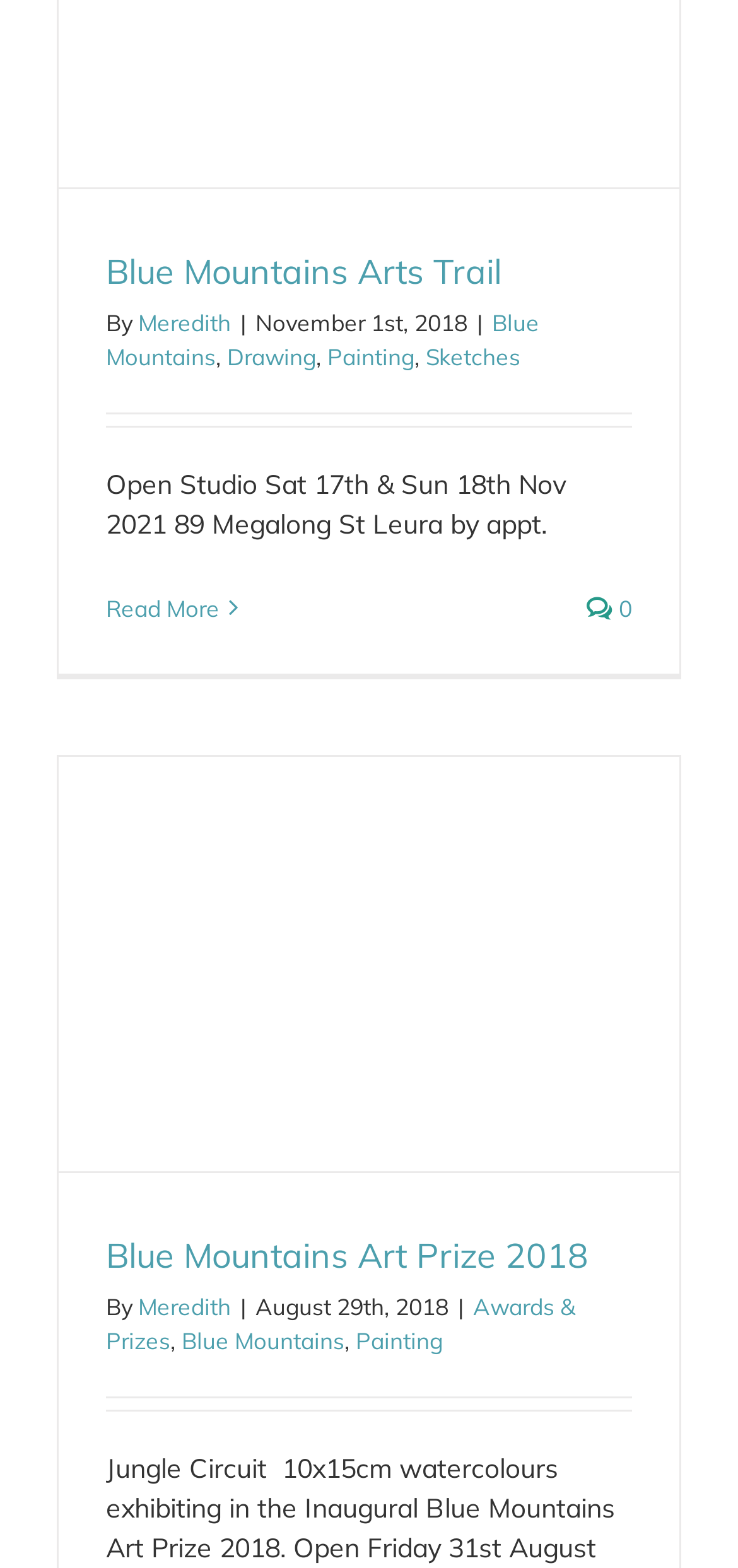Can you provide the bounding box coordinates for the element that should be clicked to implement the instruction: "View more on Blue Mountains Arts Trail"?

[0.144, 0.379, 0.297, 0.397]